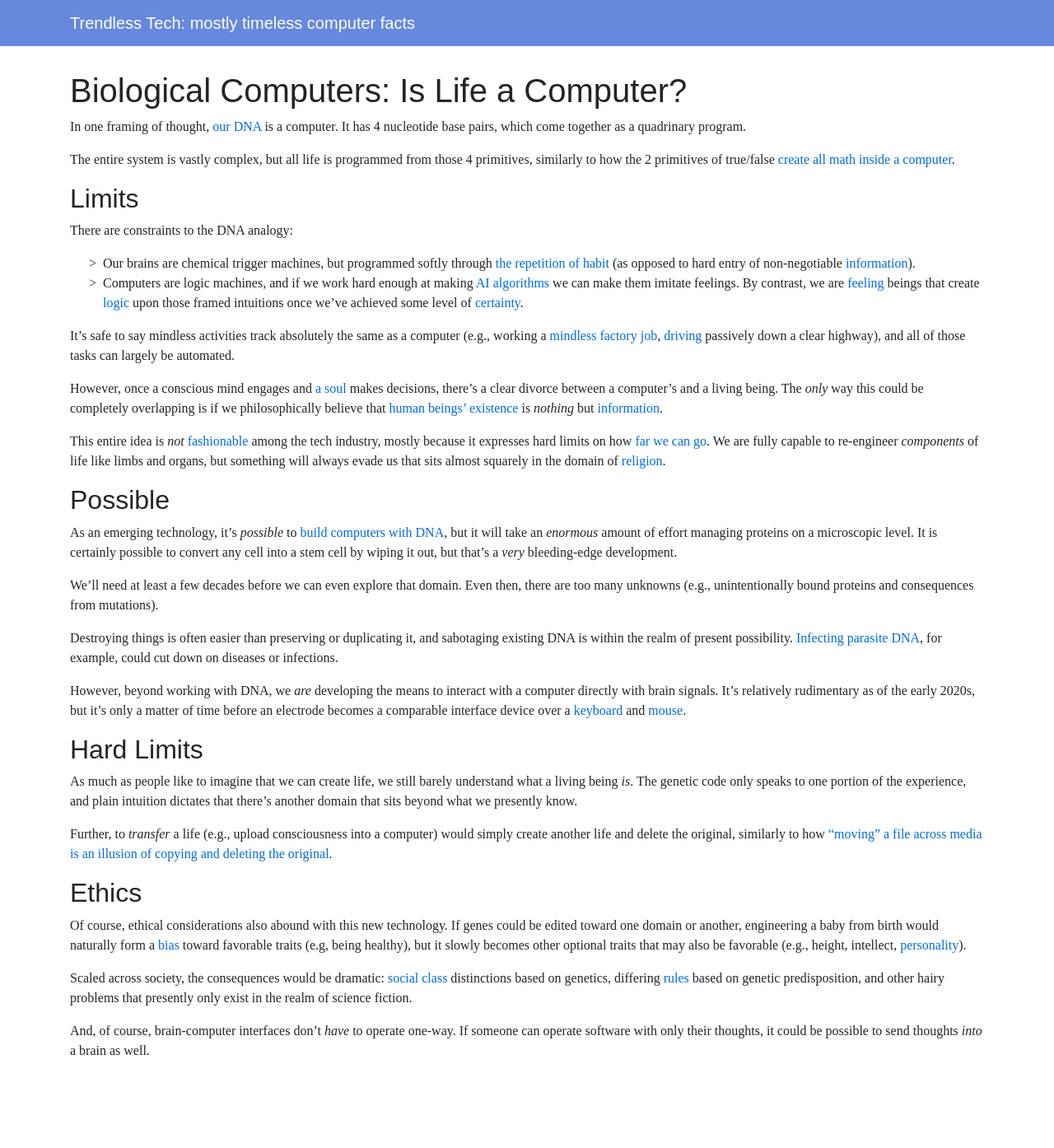Specify the bounding box coordinates of the area that needs to be clicked to achieve the following instruction: "Click the 'Join us' link".

None